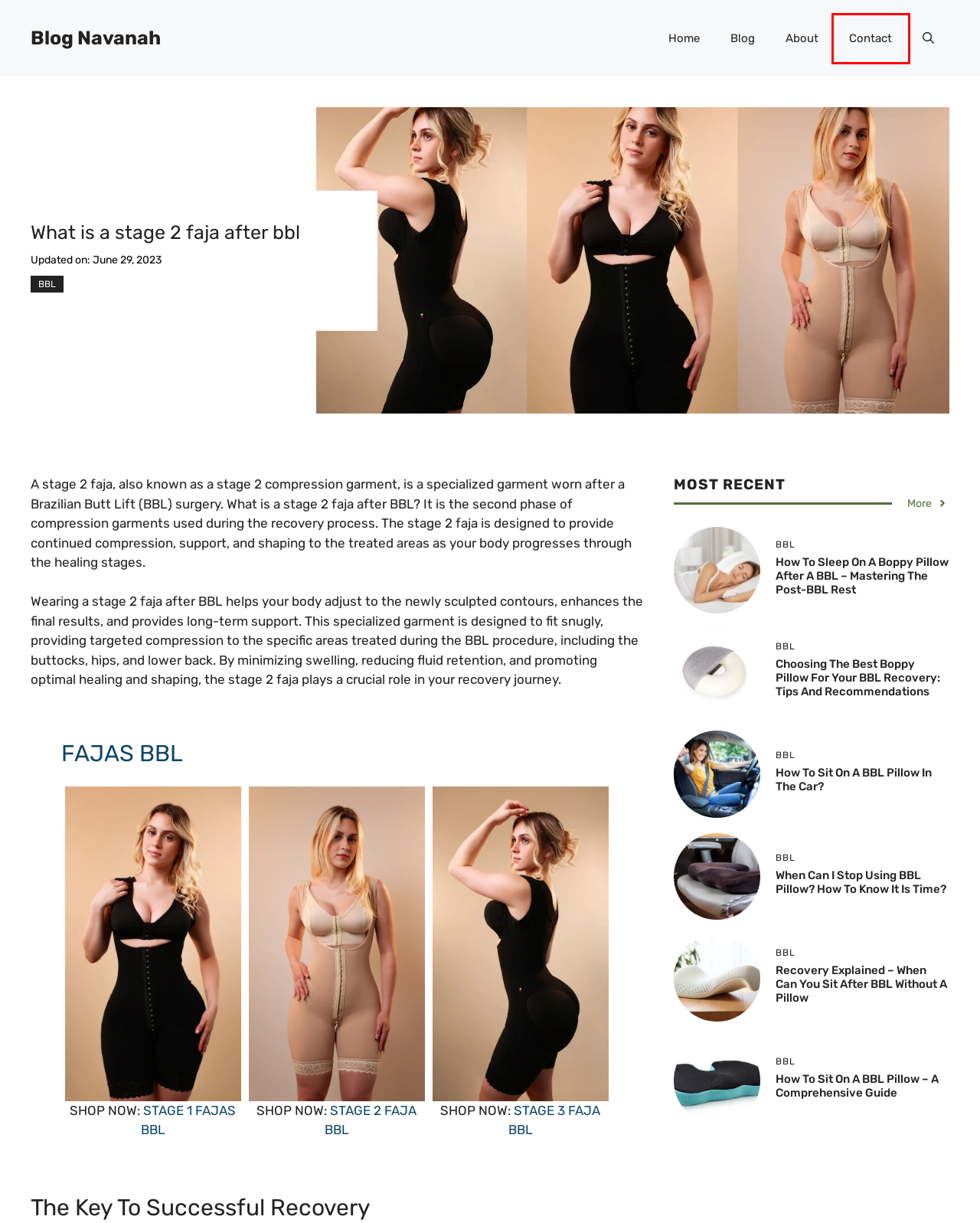Review the webpage screenshot and focus on the UI element within the red bounding box. Select the best-matching webpage description for the new webpage that follows after clicking the highlighted element. Here are the candidates:
A. How to Sit on BBL Pillow: Expert Tips for Optimal Comfort
B. When Can I Stop Using BBL Pillow? Expert Recovery Insights
C. Best Boppy Pillow for BBL: Top Recommendations & Reviews
D. BBL - Blog Navanah
E. How to Sleep on a Boppy Pillow After BBL: Nighttime Care Tips
F. Blog - Blog Navanah
G. About - Blog Navanah
H. Contact - Blog Navanah

H